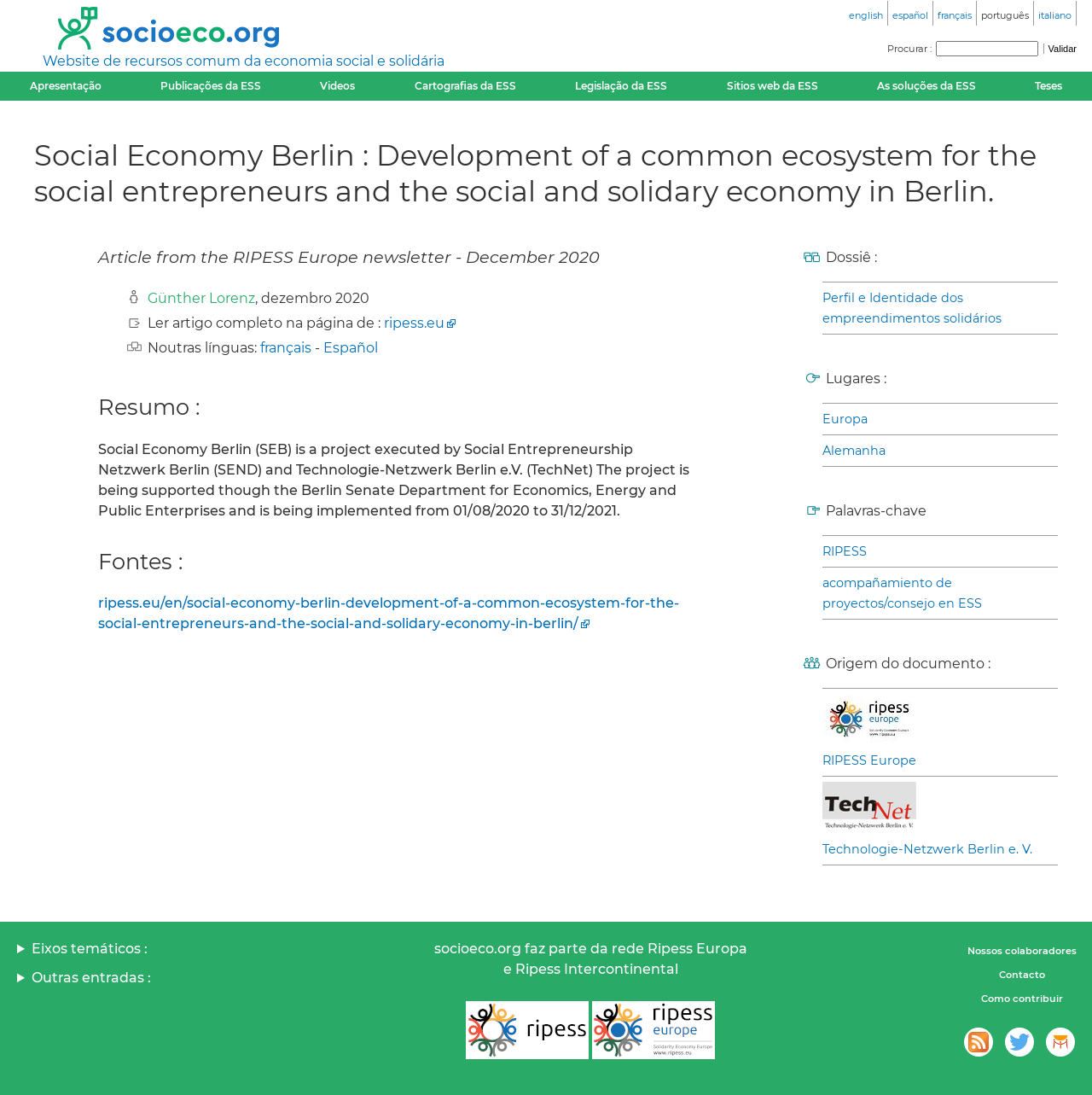Locate the bounding box coordinates of the clickable region to complete the following instruction: "Visit the RIPESS Europe website."

[0.352, 0.288, 0.417, 0.302]